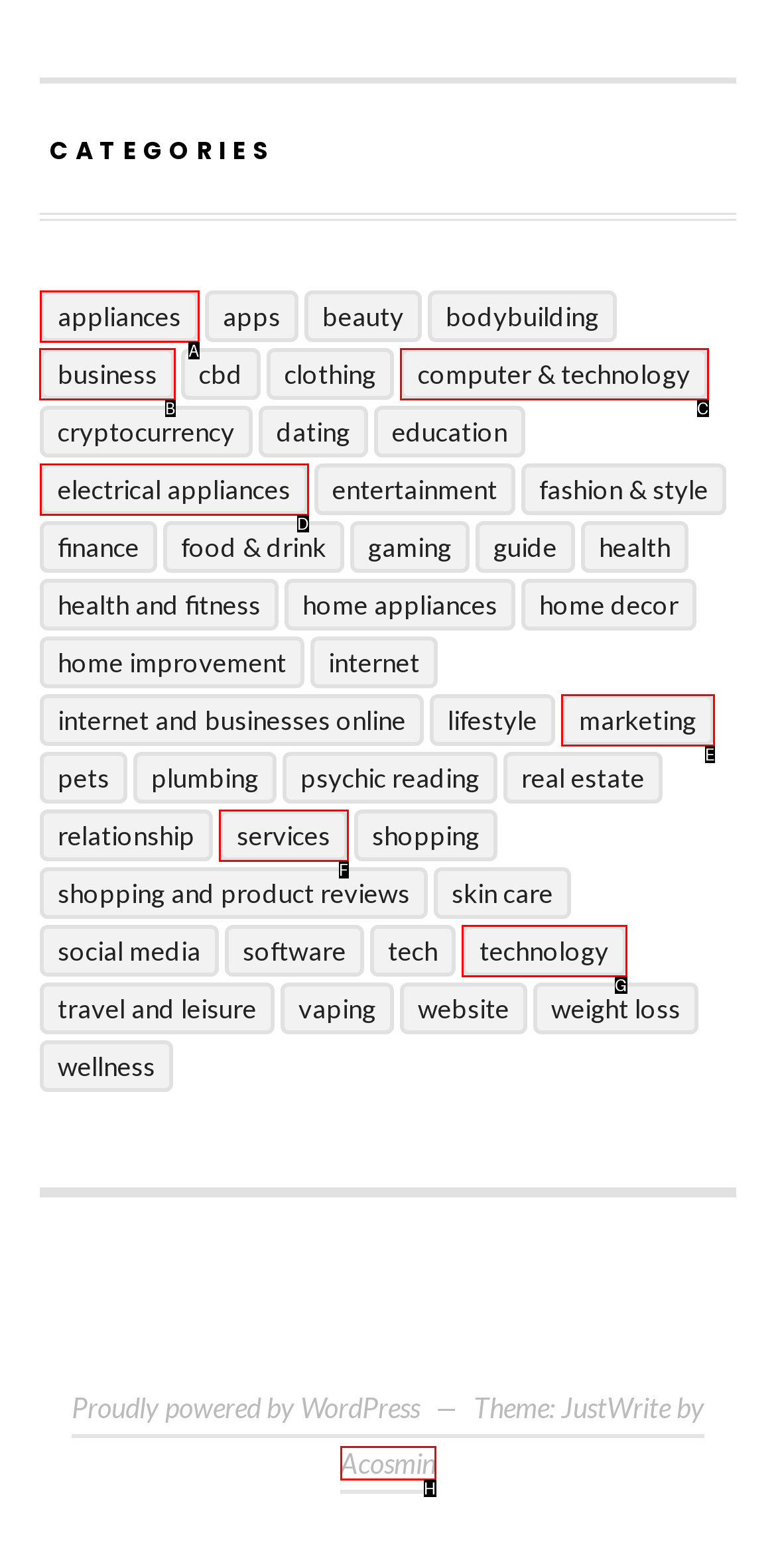To achieve the task: View Business categories, indicate the letter of the correct choice from the provided options.

B